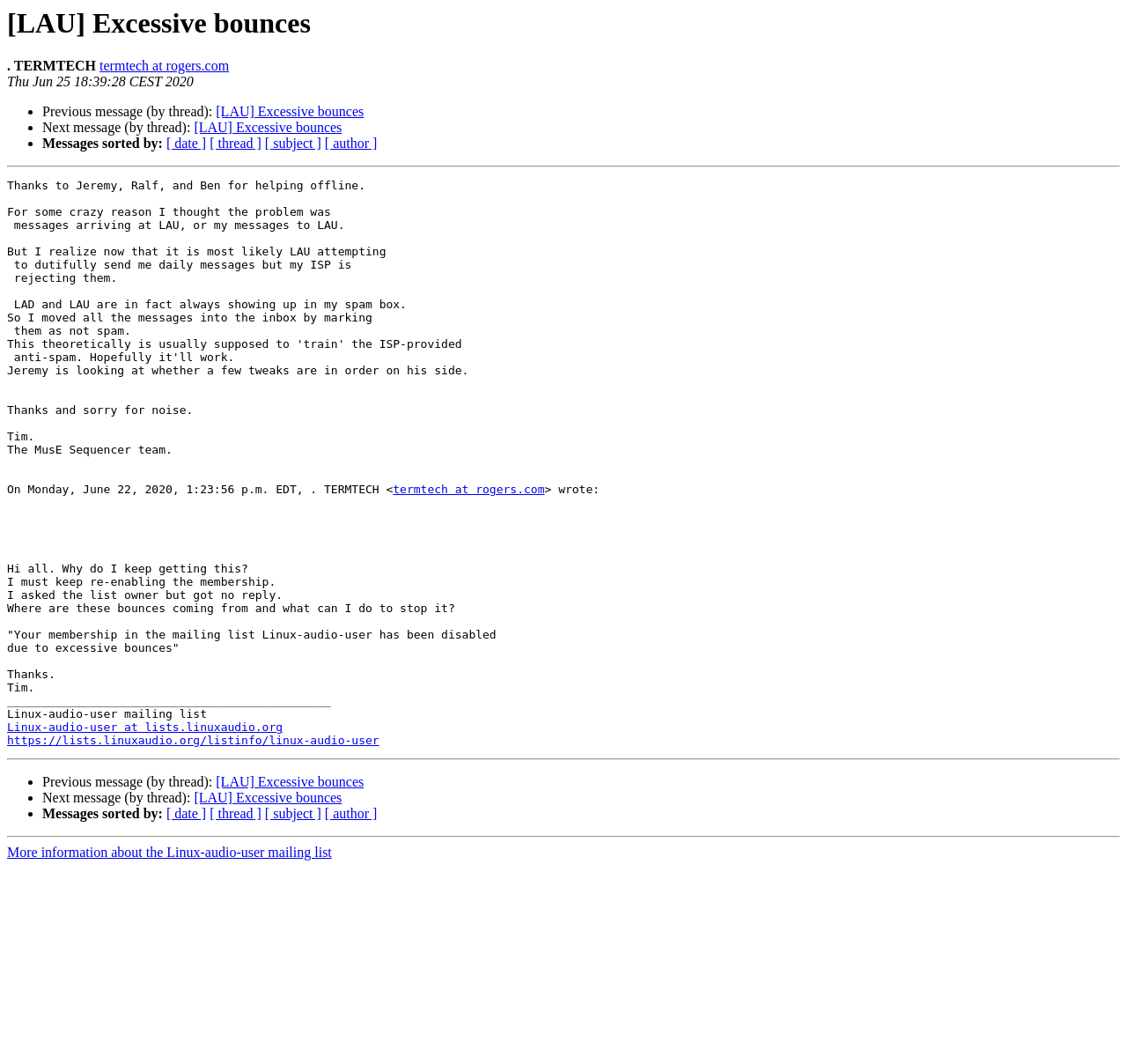How many separators are there on the webpage?
Using the image as a reference, give an elaborate response to the question.

I counted the separators on the webpage and found three horizontal separators with no text content.